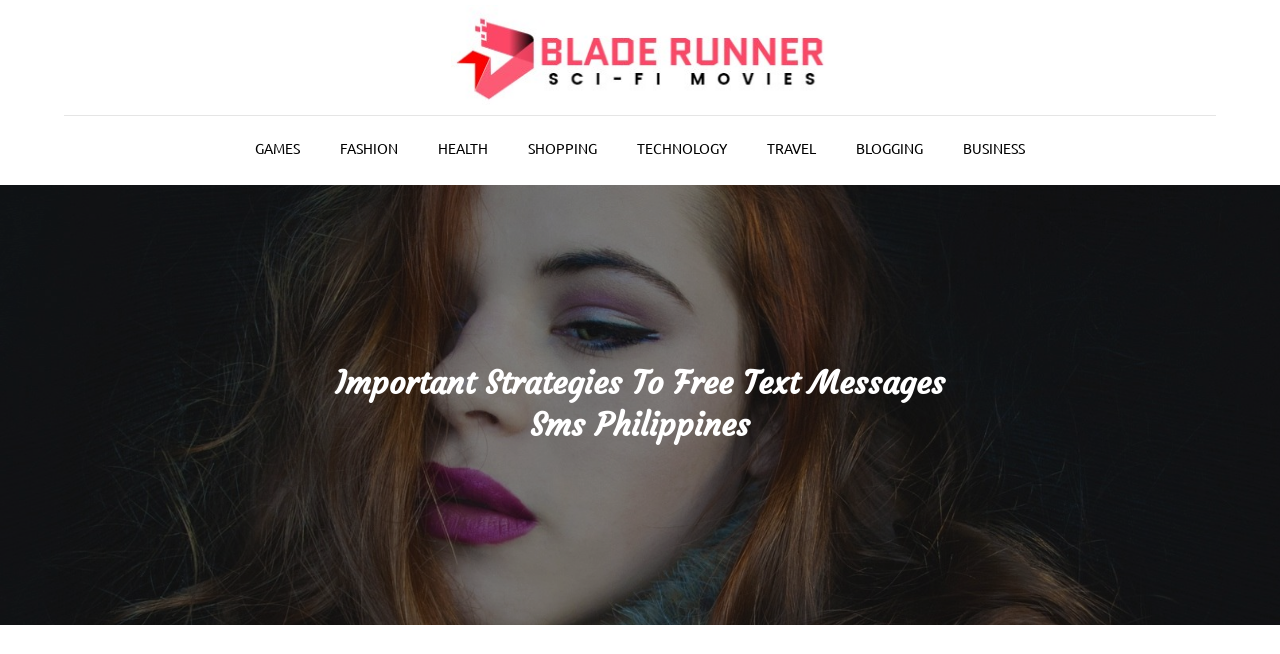Specify the bounding box coordinates of the area to click in order to follow the given instruction: "Click on the Infohub Kenya logo."

None